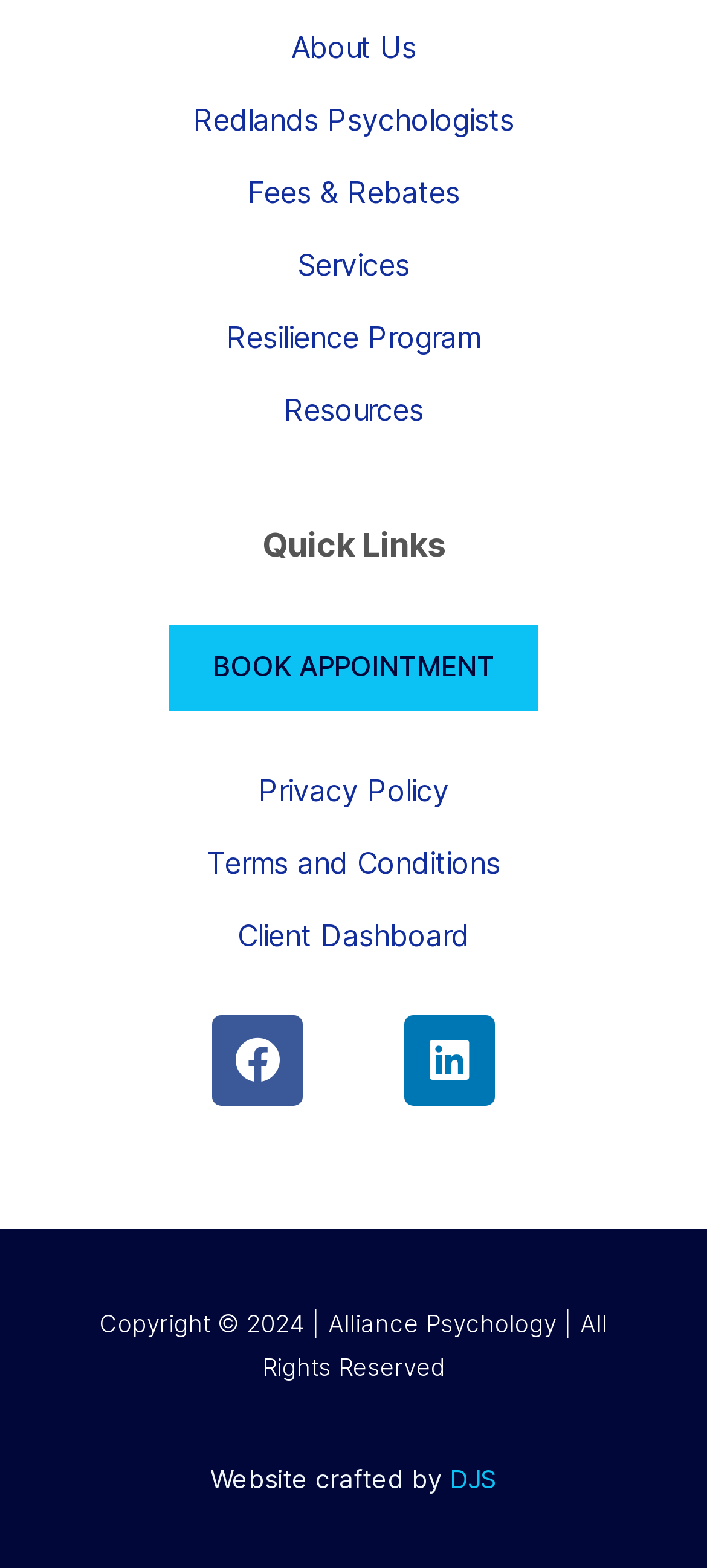Locate the bounding box coordinates of the clickable area to execute the instruction: "Visit the Resilience Program". Provide the coordinates as four float numbers between 0 and 1, represented as [left, top, right, bottom].

[0.051, 0.201, 0.949, 0.229]